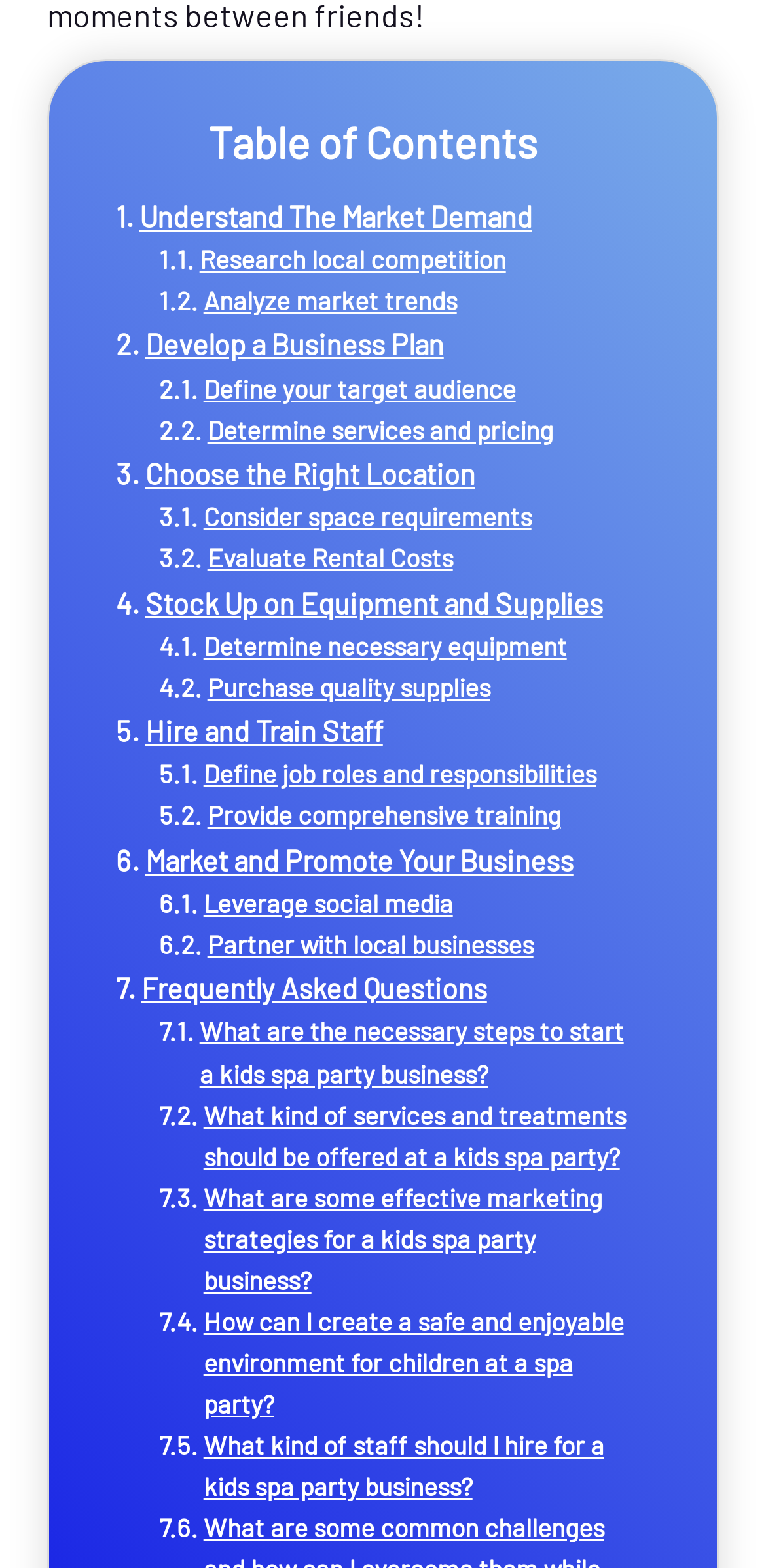Based on the image, please elaborate on the answer to the following question:
How many FAQs are listed on the webpage?

There are four FAQs listed on the webpage, which are '. What are the necessary steps to start a kids spa party business?', '. What kind of services and treatments should be offered at a kids spa party?', '. What are some effective marketing strategies for a kids spa party business?', and '. How can I create a safe and enjoyable environment for children at a spa party?'. These FAQs provide valuable information and insights for individuals interested in starting a kids spa party business.